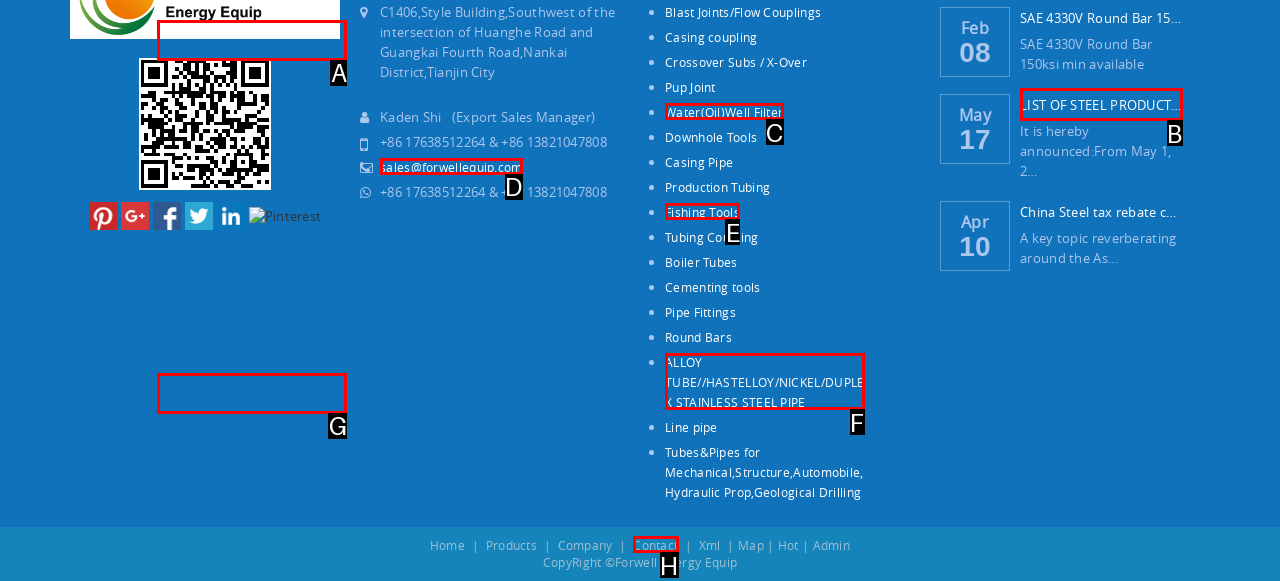Decide which UI element to click to accomplish the task: Contact the sales manager through 'sales@forwellequip.com' email
Respond with the corresponding option letter.

D